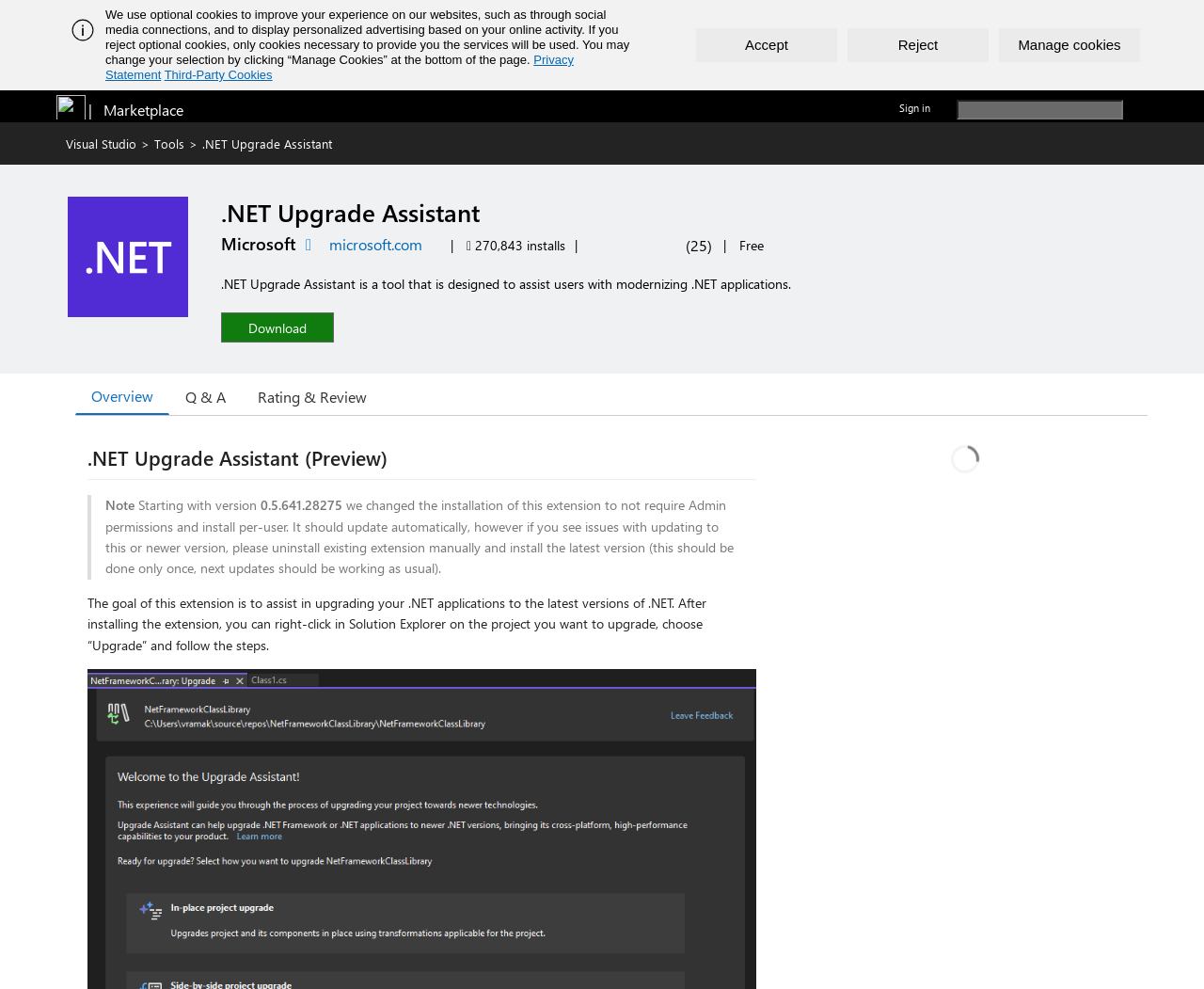Determine the coordinates of the bounding box that should be clicked to complete the instruction: "Search for extensions". The coordinates should be represented by four float numbers between 0 and 1: [left, top, right, bottom].

[0.795, 0.101, 0.953, 0.113]